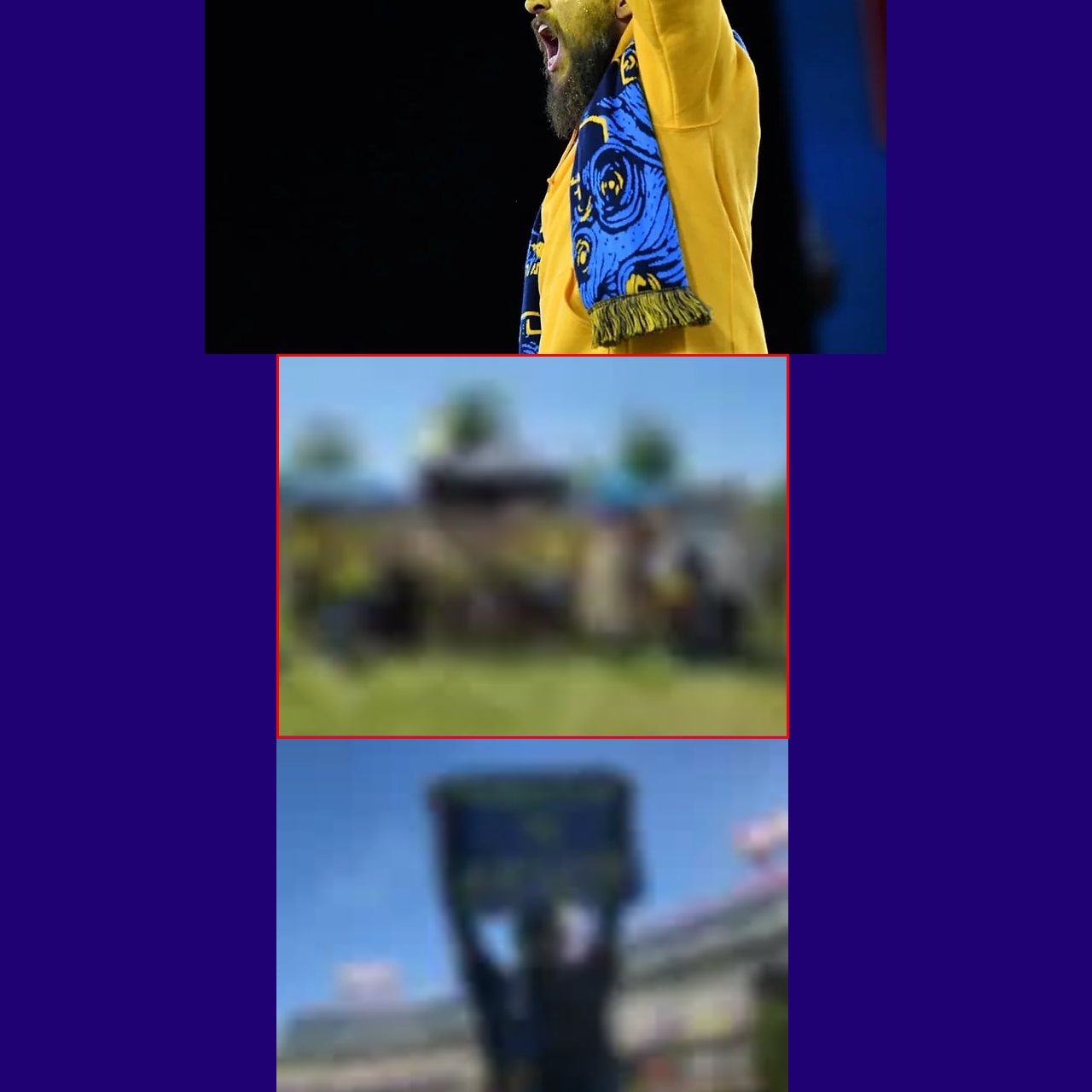Observe the visual content surrounded by a red rectangle, What is the color of the sky in the image? Respond using just one word or a short phrase.

Blue